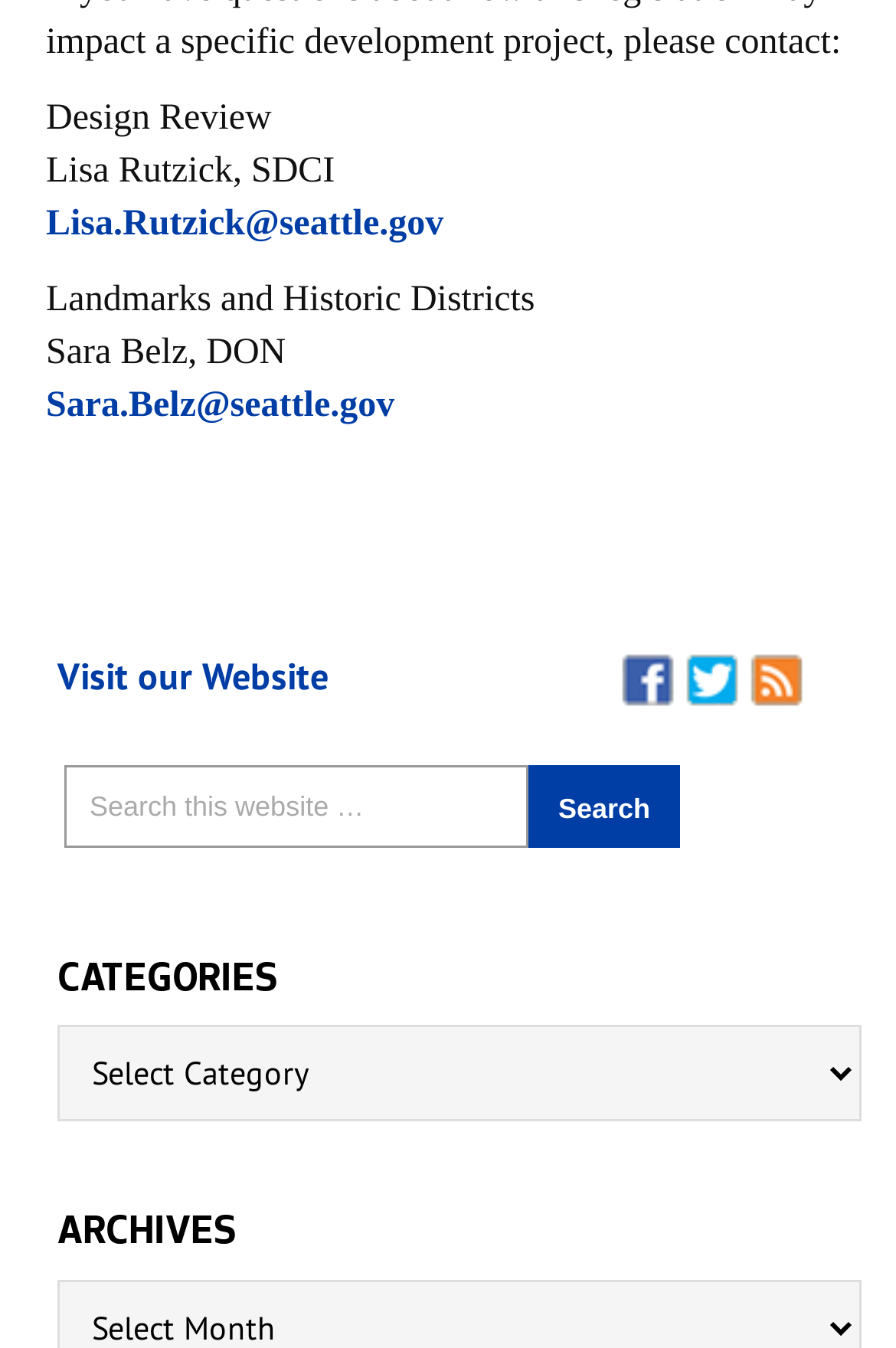Identify the bounding box coordinates of the area you need to click to perform the following instruction: "Search this website".

[0.072, 0.568, 0.59, 0.629]